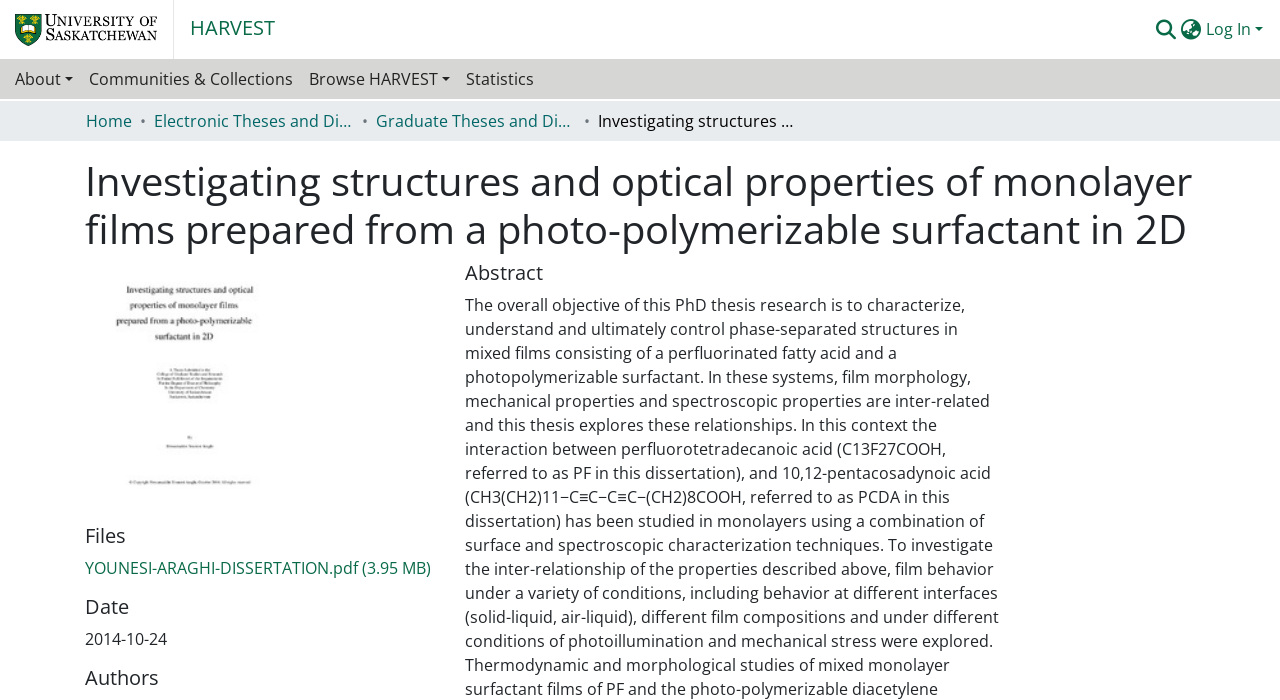Bounding box coordinates should be provided in the format (top-left x, top-left y, bottom-right x, bottom-right y) with all values between 0 and 1. Identify the bounding box for this UI element: alt="Repository logo"

[0.012, 0.011, 0.123, 0.072]